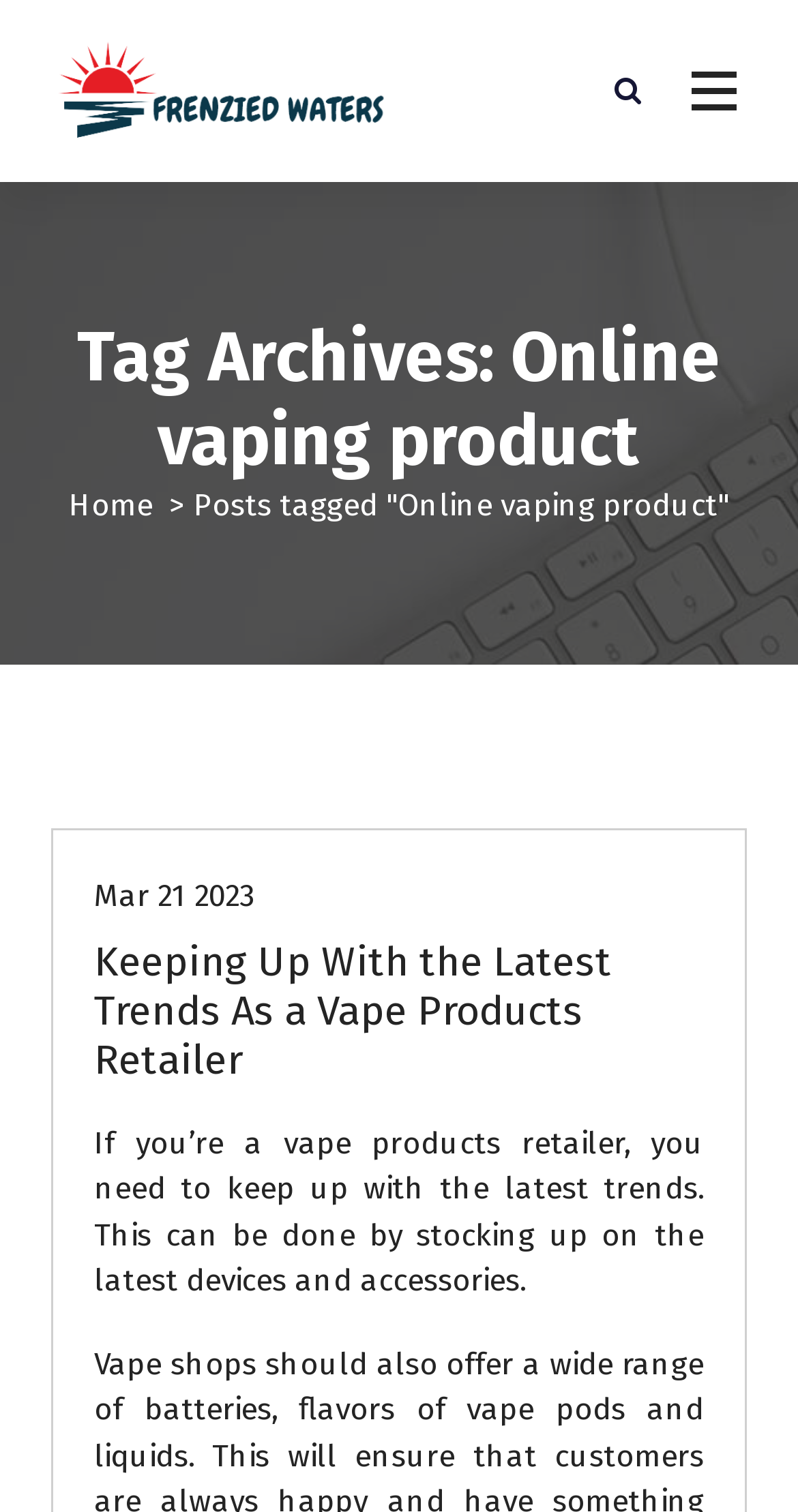Respond to the question below with a single word or phrase:
How many images are there on the webpage?

1